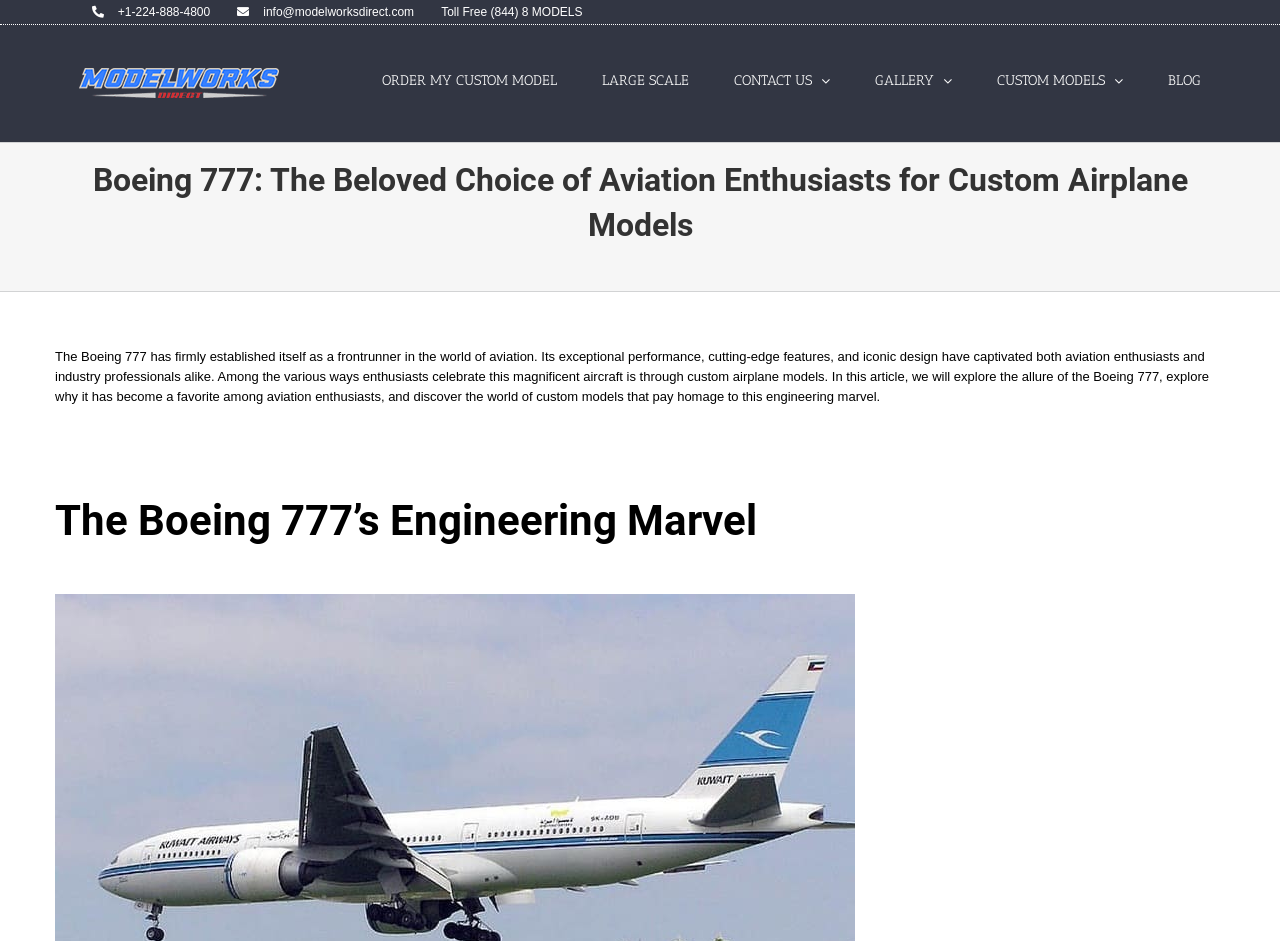What is the principal heading displayed on the webpage?

Boeing 777: The Beloved Choice of Aviation Enthusiasts for Custom Airplane Models